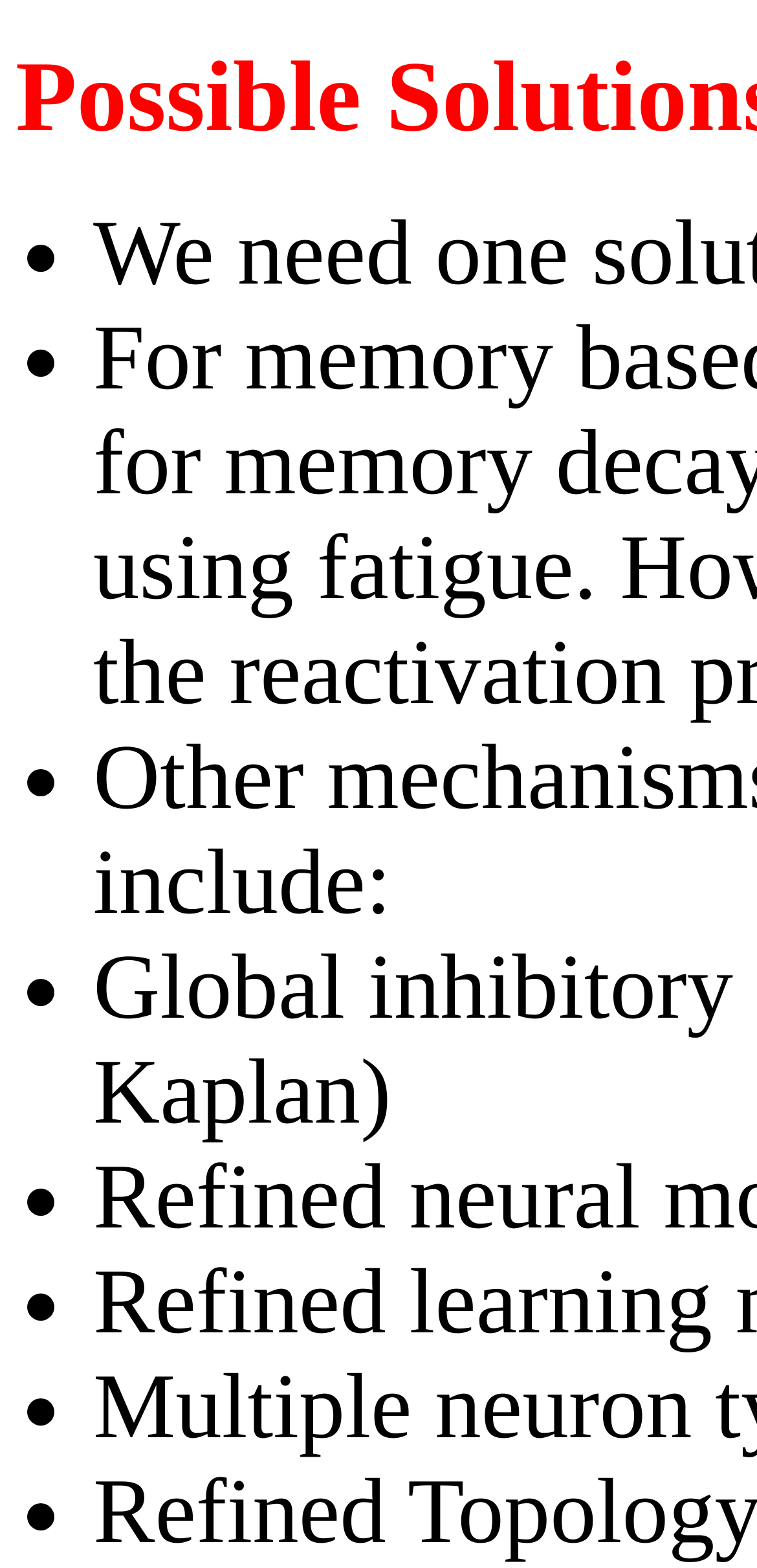Is there a pattern in the list markers' positions?
Analyze the image and provide a thorough answer to the question.

I observed the bounding box coordinates of each list marker and found that they are arranged in a consistent vertical pattern, with each marker below the previous one, indicating a pattern in their positions.